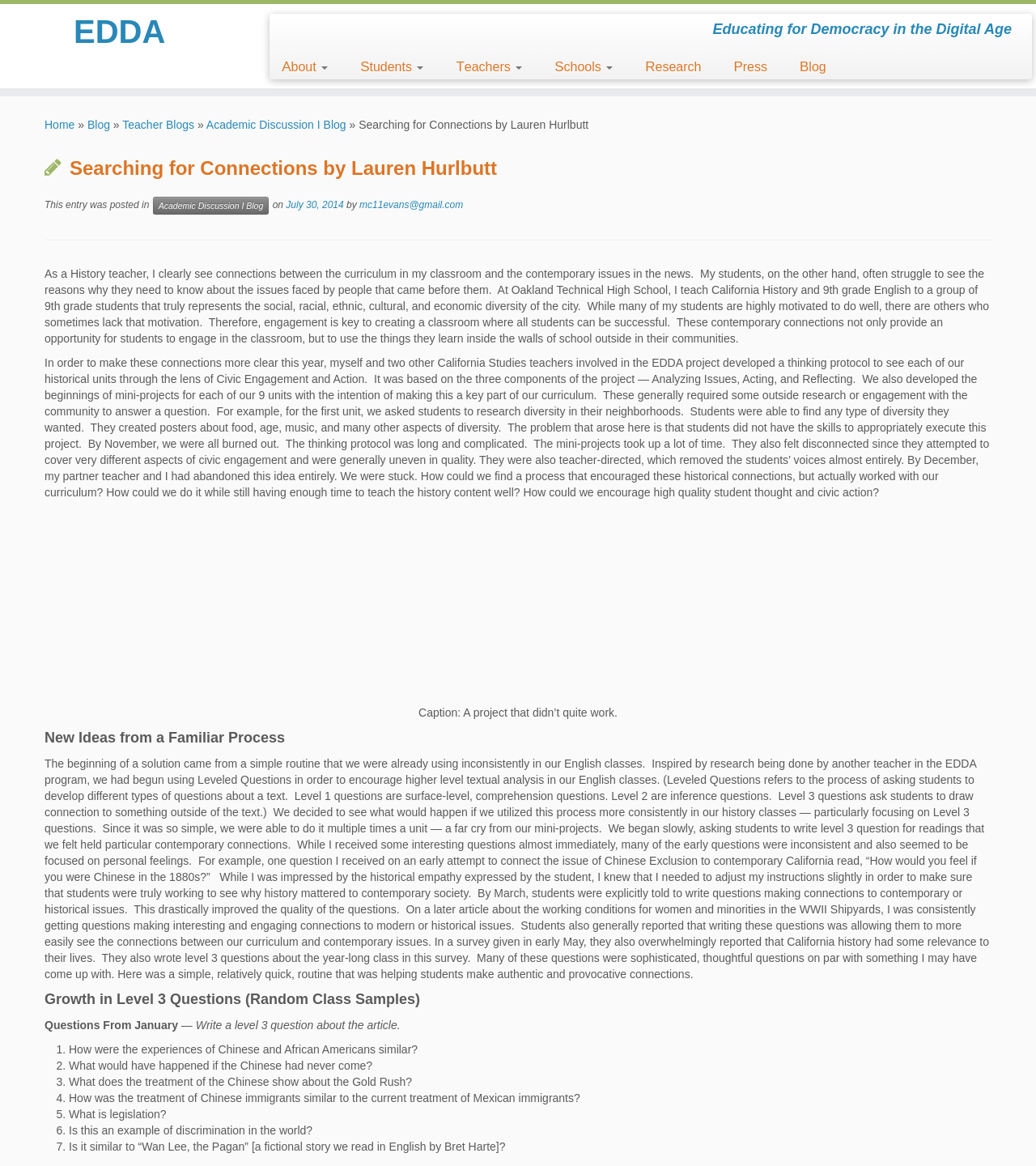Please identify the bounding box coordinates for the region that you need to click to follow this instruction: "Click on the 'Teachers' link".

[0.425, 0.047, 0.52, 0.068]